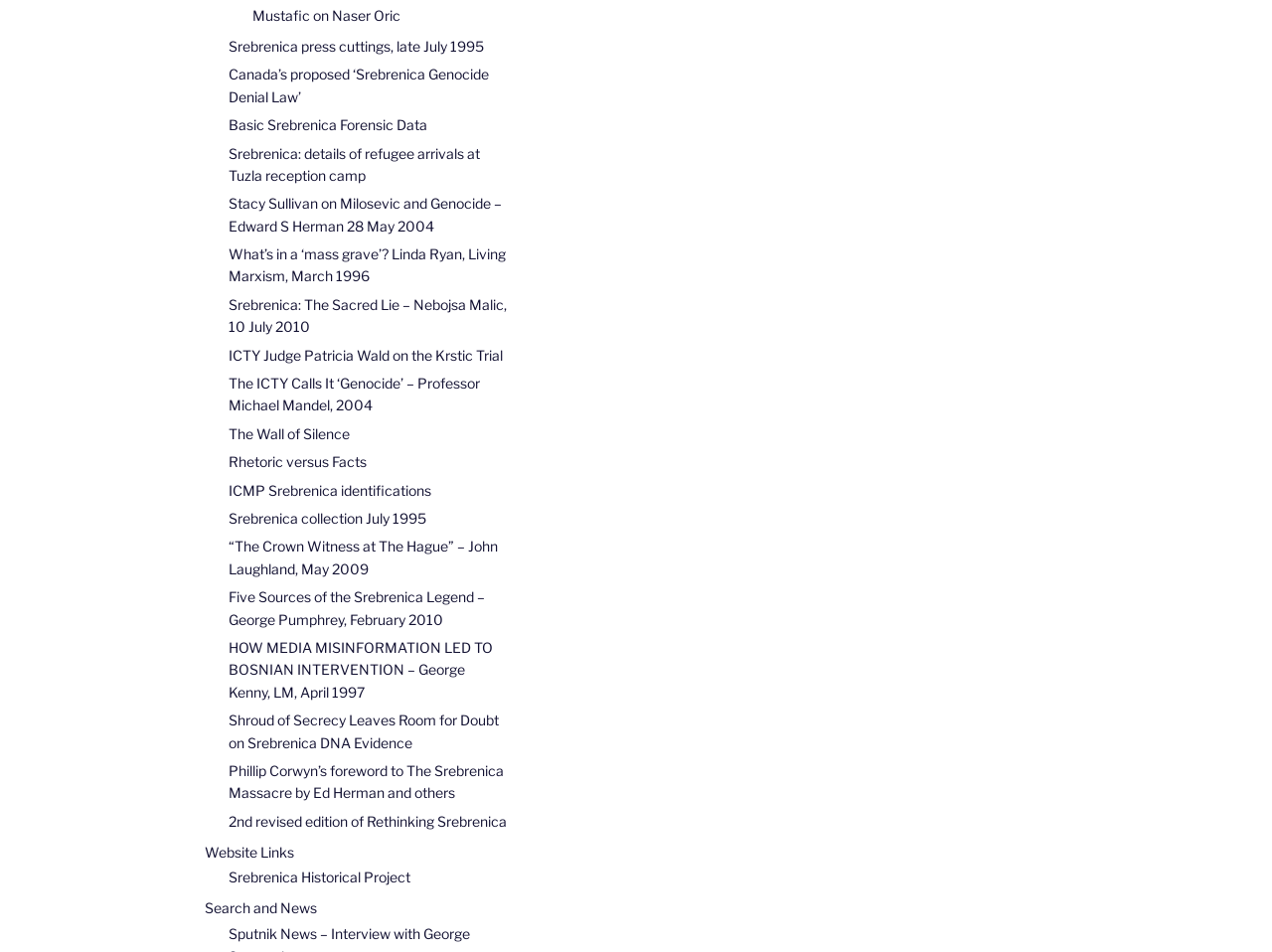Locate the bounding box coordinates of the region to be clicked to comply with the following instruction: "Search using 'Search and News'". The coordinates must be four float numbers between 0 and 1, in the form [left, top, right, bottom].

[0.161, 0.945, 0.249, 0.963]